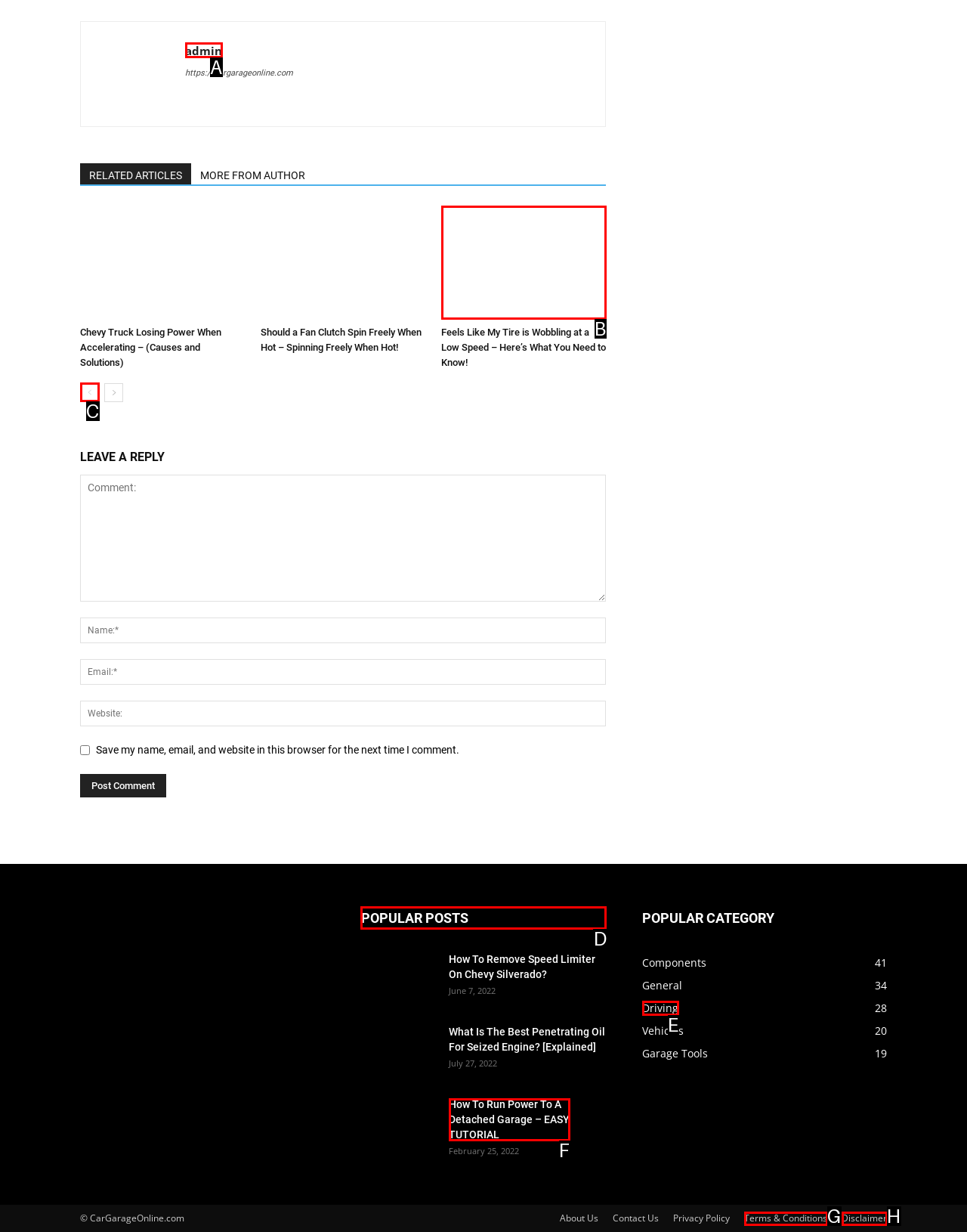Choose the HTML element that should be clicked to accomplish the task: Go to the 'POPULAR POSTS' section. Answer with the letter of the chosen option.

D